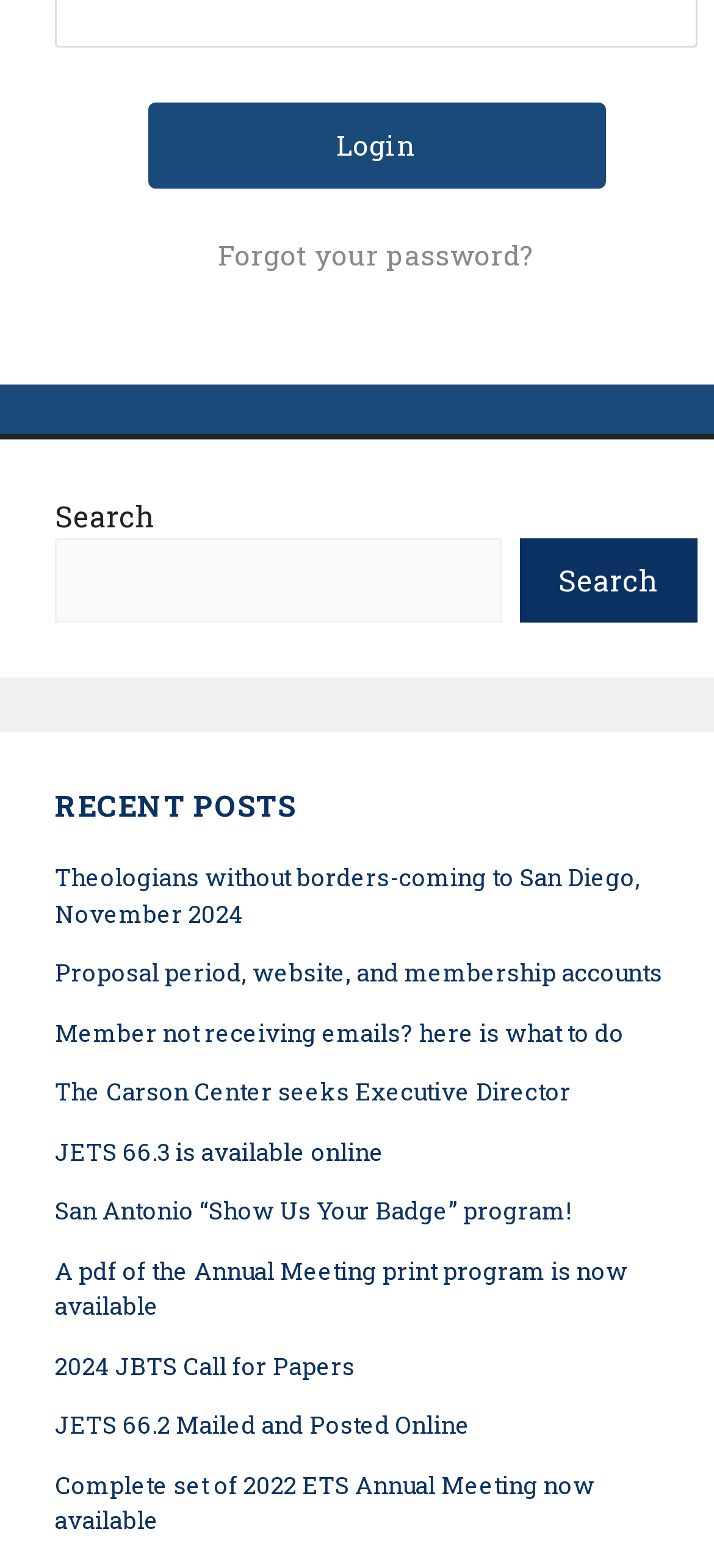Please reply to the following question using a single word or phrase: 
How many links are under the 'RECENT POSTS' heading?

9